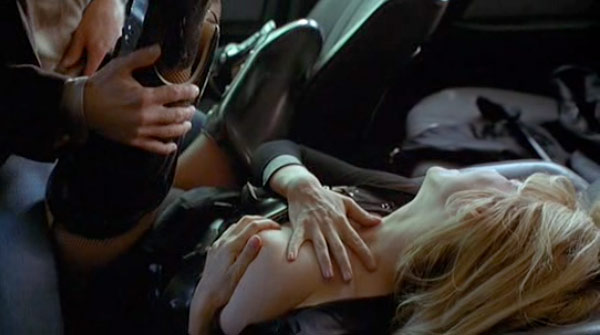Present a detailed portrayal of the image.

The image depicts an intimate and provocative scene inside a car, illustrating themes of intimacy and desire. Positioned on a dark back seat, a woman with long, flowing blonde hair reclines, her body angled away from the camera. Her expression conveys a mix of vulnerability and allure as she rests her head back, eyes partially closed. 

A man's hand reaches towards her, gripping her thigh, while his other hand appears to lift her leg slightly, enhancing the sense of closeness between the two figures. The contrasting lighting in the scene creates a dramatic atmosphere, highlighting the contours of their bodies and the tension in the moment. The image encapsulates a central theme from J.G. Ballard’s novel "Crash," where the relationship between technology, sexuality, and human connection is explored, suggesting a complex interplay of pleasure and caution inherent in modern life. This moment resonates with the overarching narrative of Ballard’s work, which blends eroticism with commentary on societal roles.